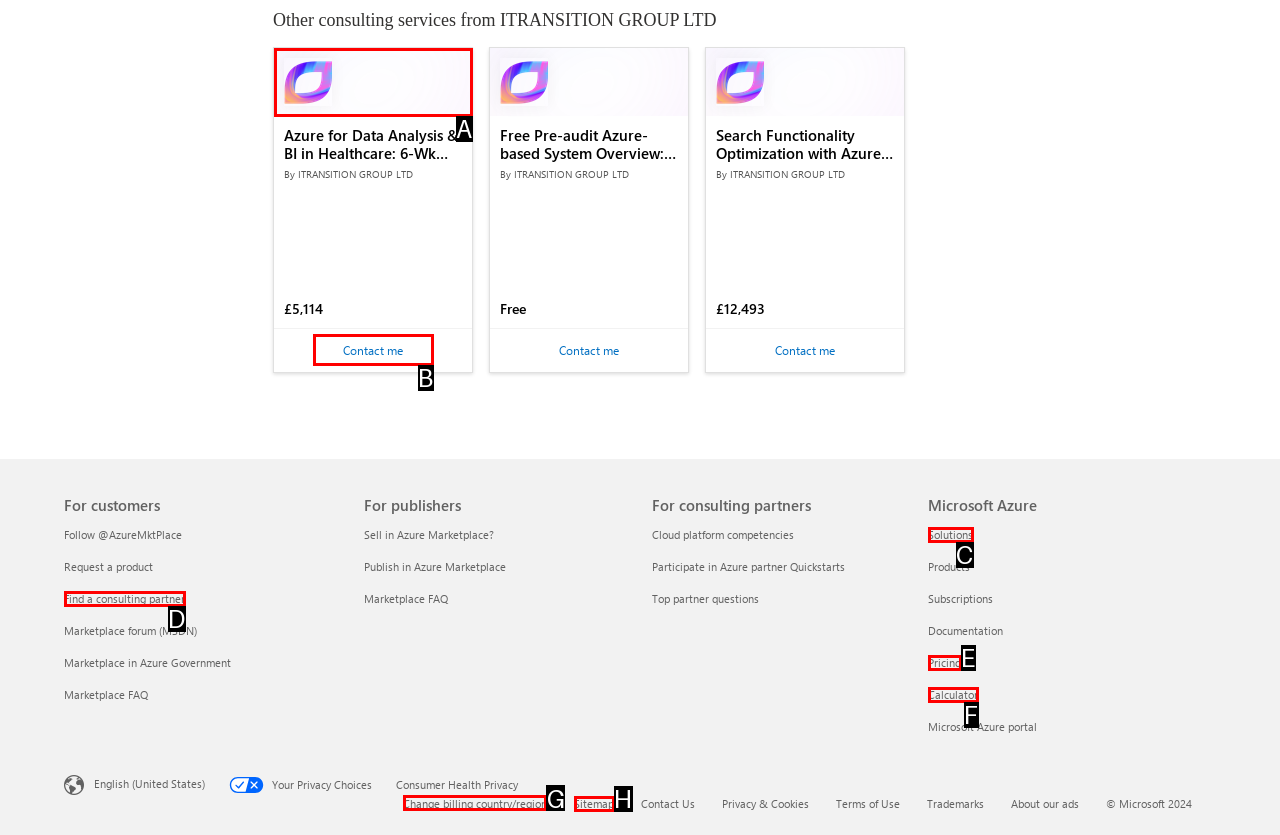Identify the HTML element you need to click to achieve the task: Change billing country/region. Respond with the corresponding letter of the option.

G